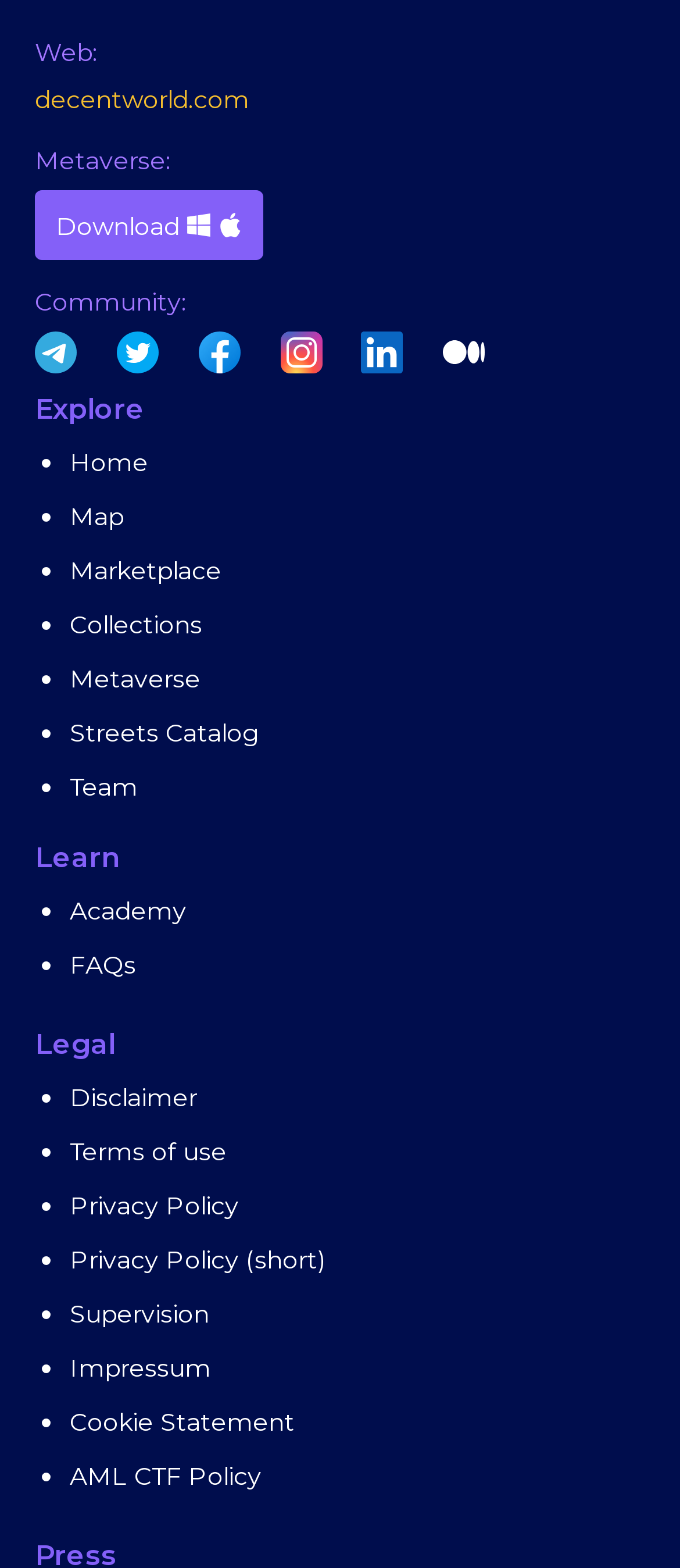How many links are under 'Community'?
Analyze the screenshot and provide a detailed answer to the question.

Under the 'Community' section, there are five links which can be identified by their bounding box coordinates and OCR text. These links are located horizontally next to each other.